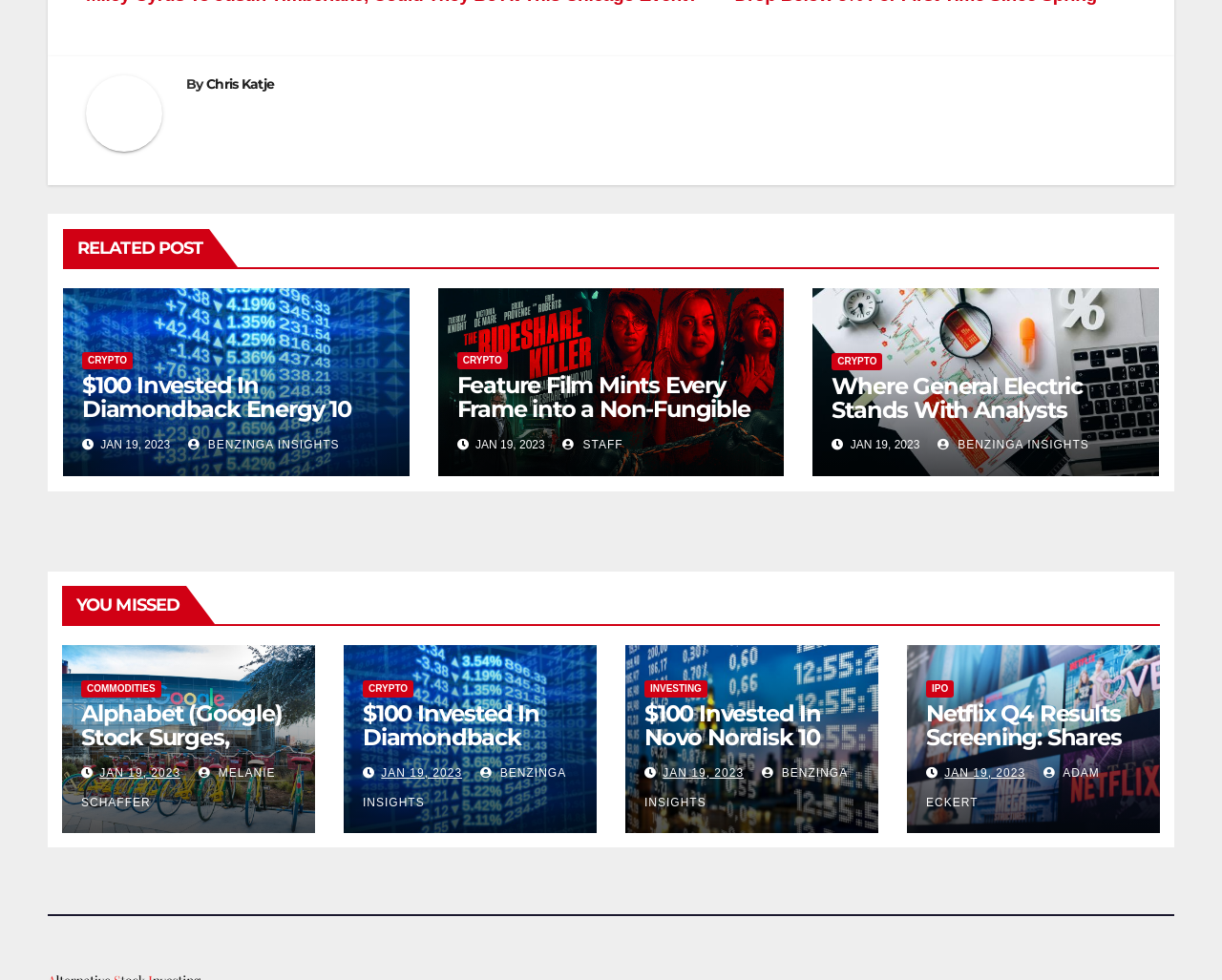Extract the bounding box for the UI element that matches this description: "Jan 19, 2023".

[0.082, 0.782, 0.148, 0.795]